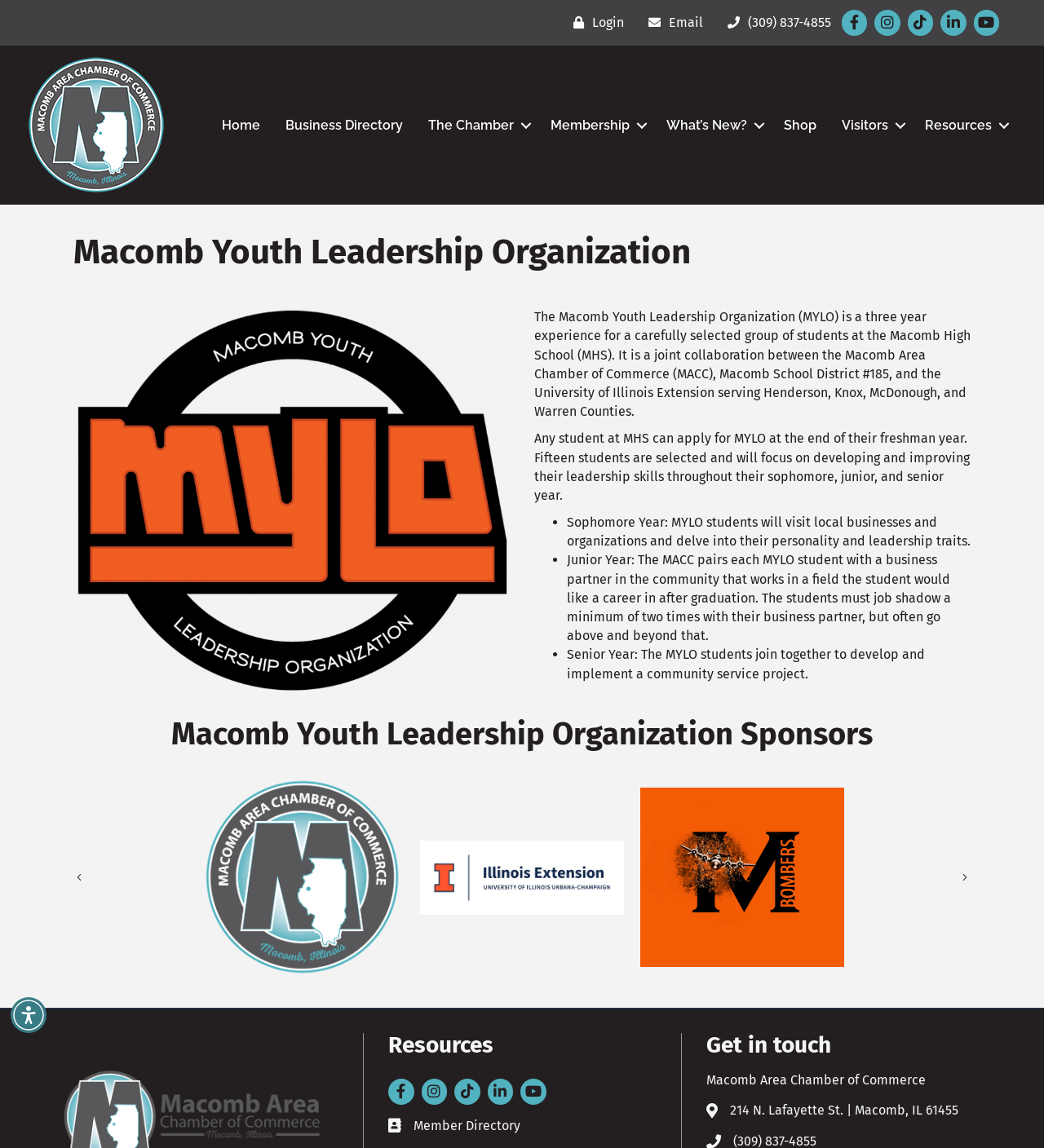Identify the bounding box for the UI element described as: "Previous". The coordinates should be four float numbers between 0 and 1, i.e., [left, top, right, bottom].

[0.066, 0.755, 0.086, 0.774]